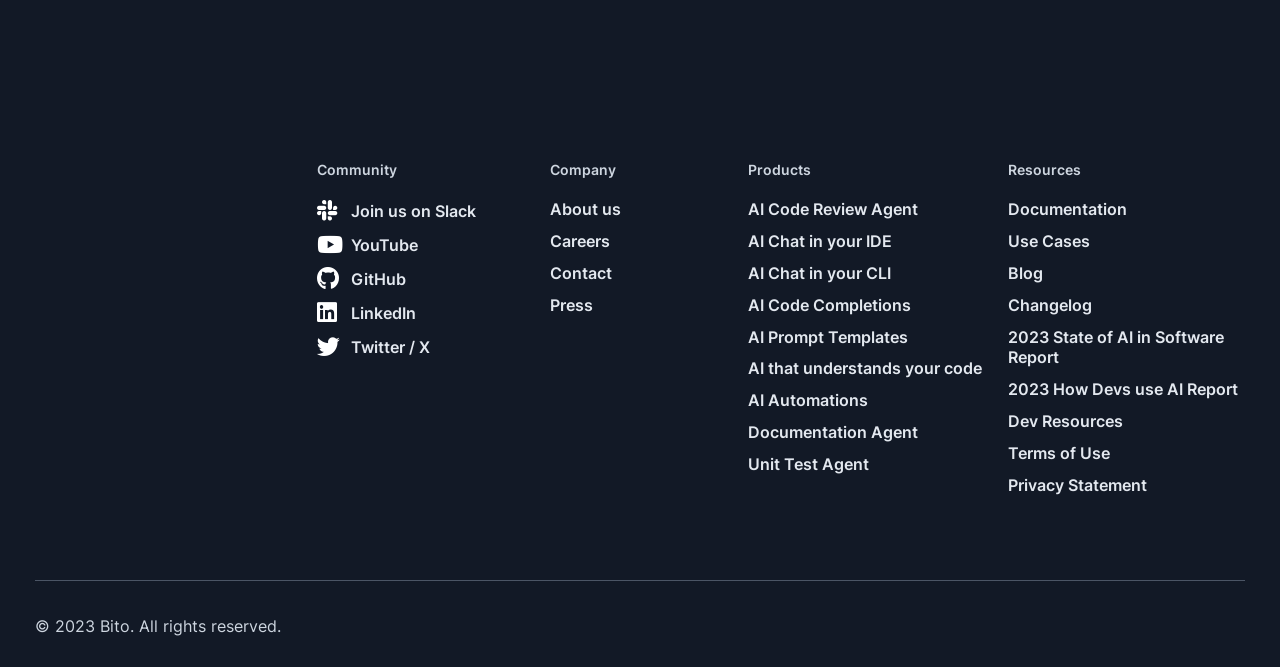Locate the bounding box coordinates of the clickable area needed to fulfill the instruction: "Check 'Miami'".

None